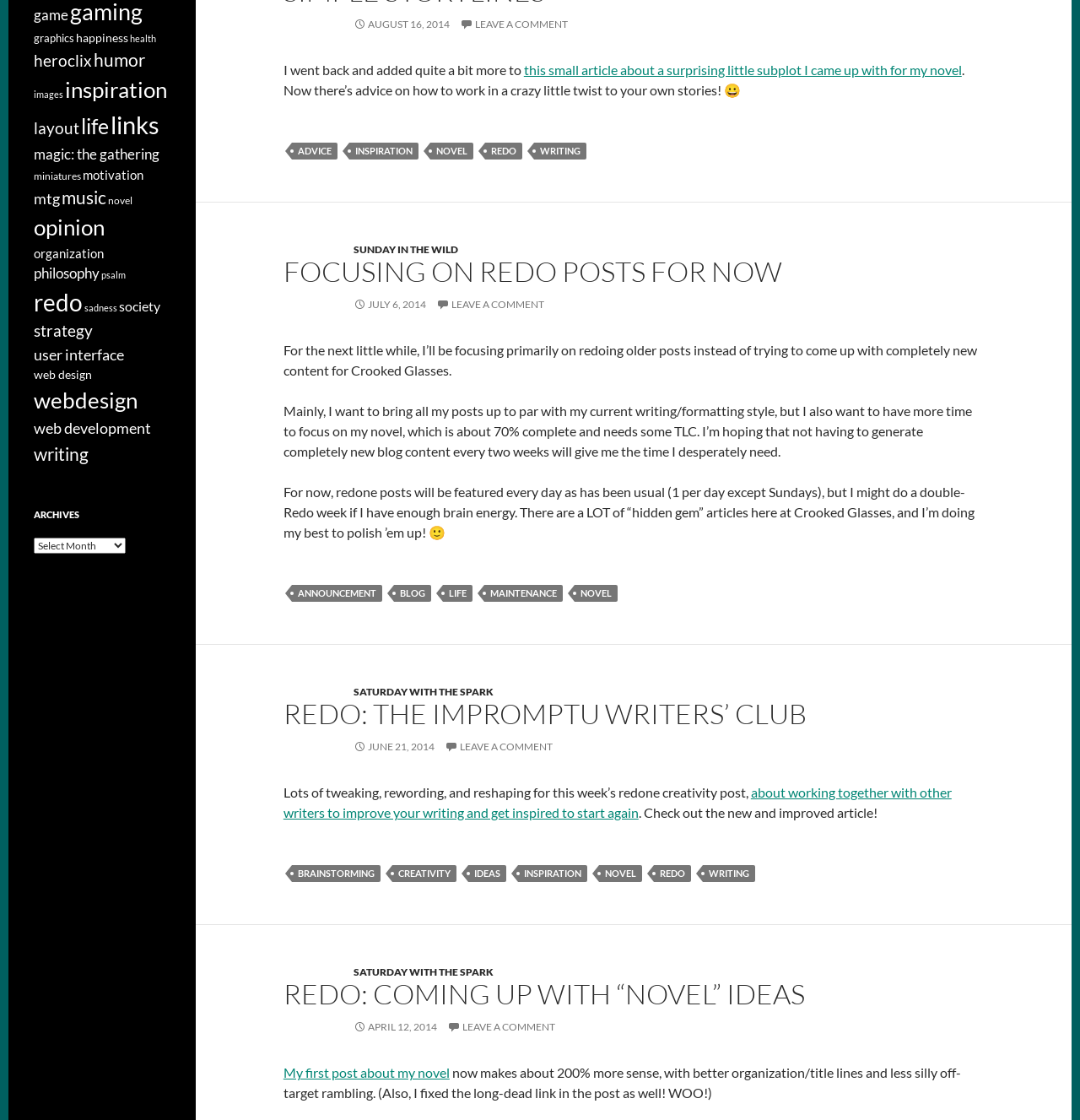Determine the bounding box of the UI component based on this description: "Saturday with the Spark". The bounding box coordinates should be four float values between 0 and 1, i.e., [left, top, right, bottom].

[0.327, 0.612, 0.457, 0.623]